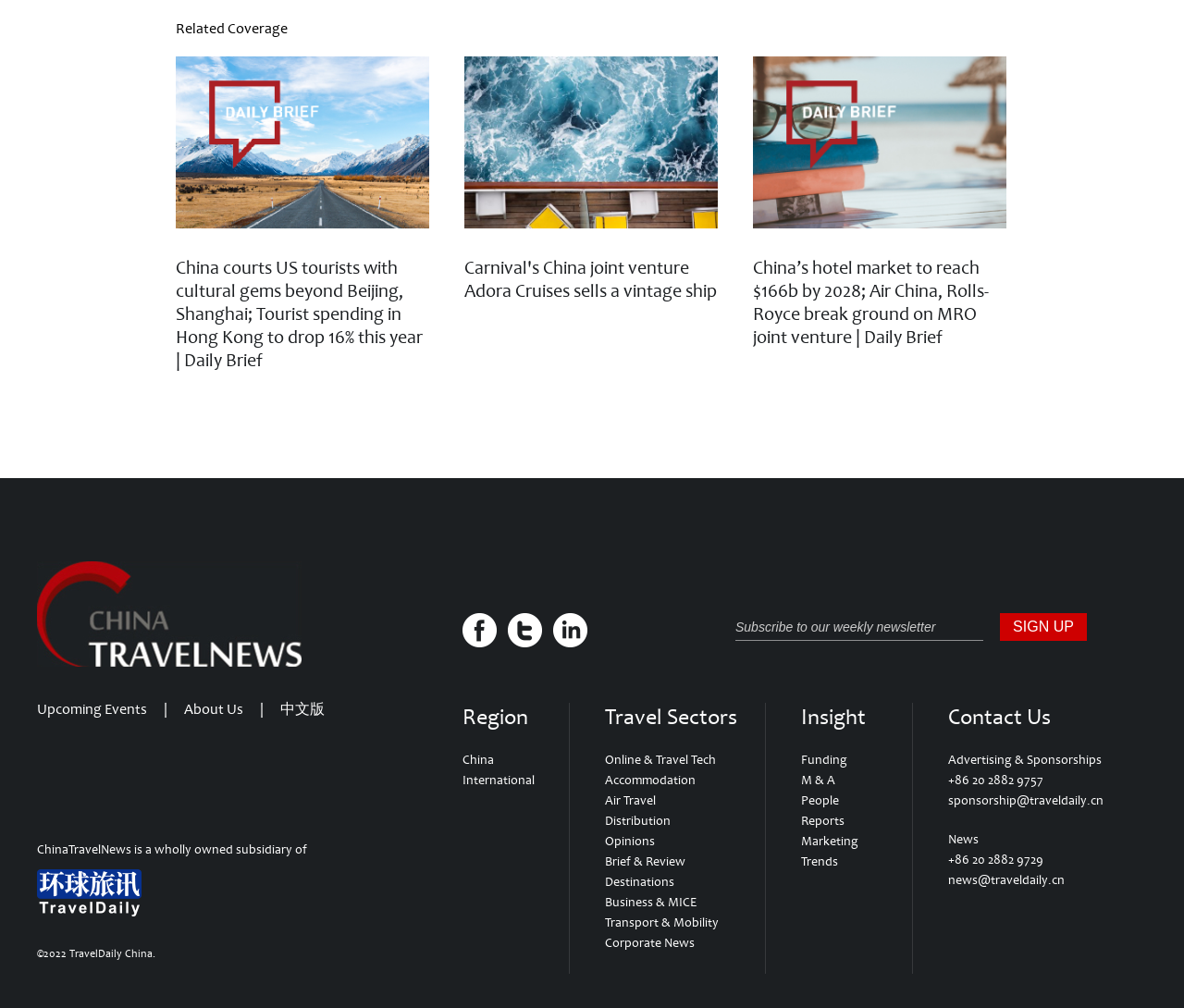Answer the question below with a single word or a brief phrase: 
What are the categories of travel sectors listed on this webpage?

Online & Travel Tech, Accommodation, etc.